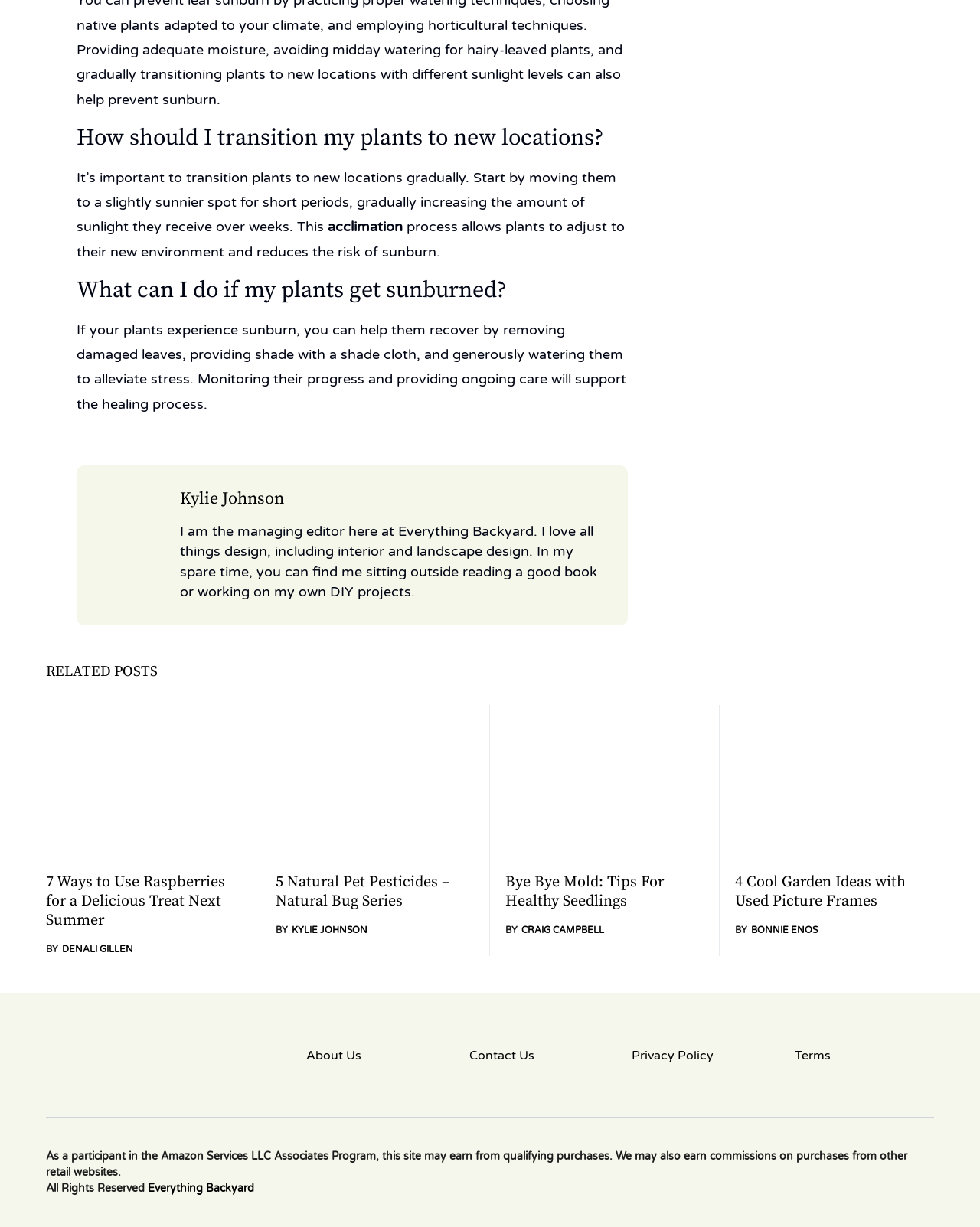Use a single word or phrase to answer the question:
Who is the managing editor of Everything Backyard?

Kylie Johnson